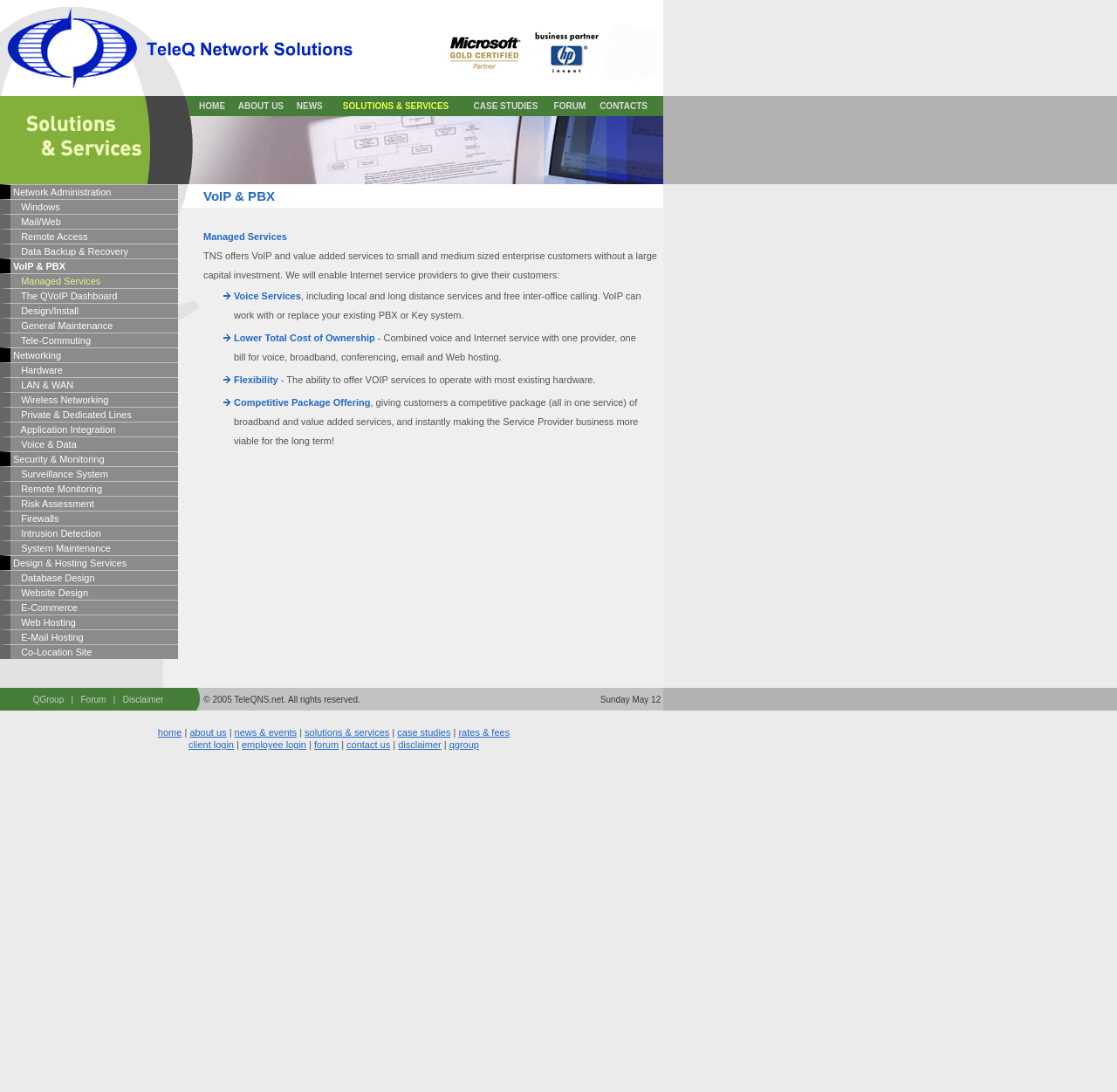Find the bounding box coordinates of the element to click in order to complete this instruction: "Read about VoIP & PBX". The bounding box coordinates must be four float numbers between 0 and 1, denoted as [left, top, right, bottom].

[0.0, 0.237, 0.159, 0.25]